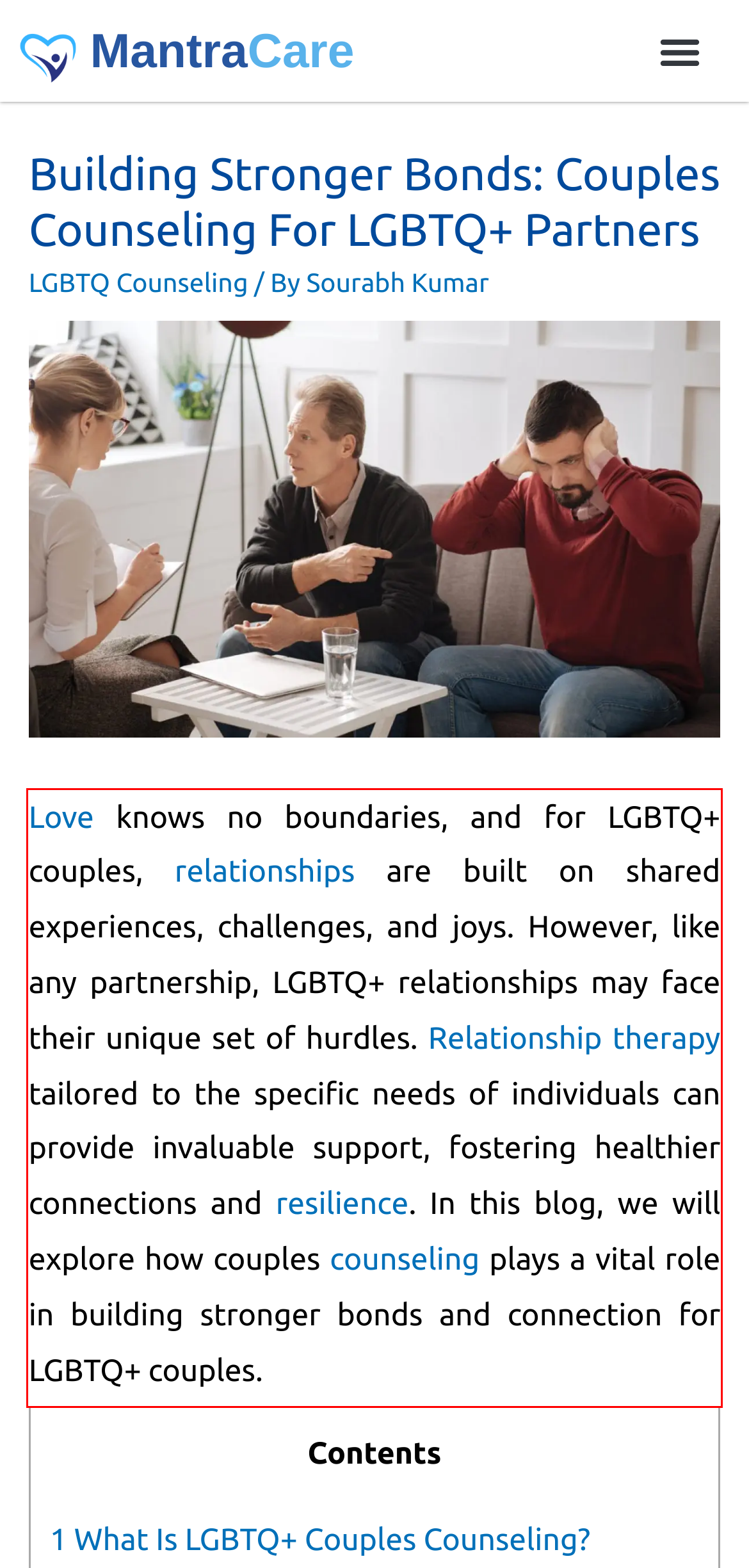Given a screenshot of a webpage, identify the red bounding box and perform OCR to recognize the text within that box.

Love knows no boundaries, and for LGBTQ+ couples, relationships are built on shared experiences, challenges, and joys. However, like any partnership, LGBTQ+ relationships may face their unique set of hurdles. Relationship therapy tailored to the specific needs of individuals can provide invaluable support, fostering healthier connections and resilience. In this blog, we will explore how couples counseling plays a vital role in building stronger bonds and connection for LGBTQ+ couples.